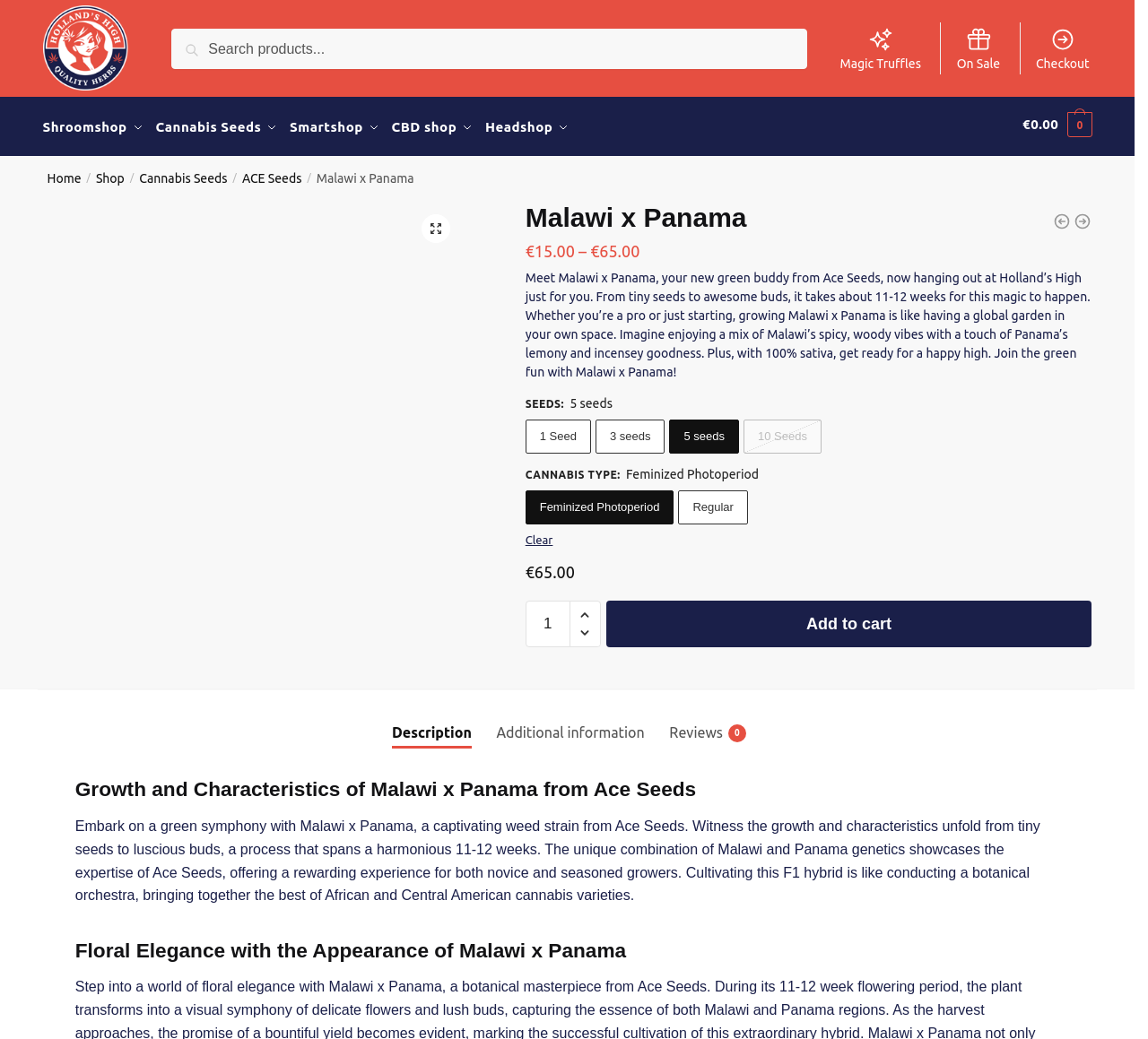Please identify the bounding box coordinates of the element's region that should be clicked to execute the following instruction: "Go to checkout". The bounding box coordinates must be four float numbers between 0 and 1, i.e., [left, top, right, bottom].

[0.893, 0.022, 0.959, 0.071]